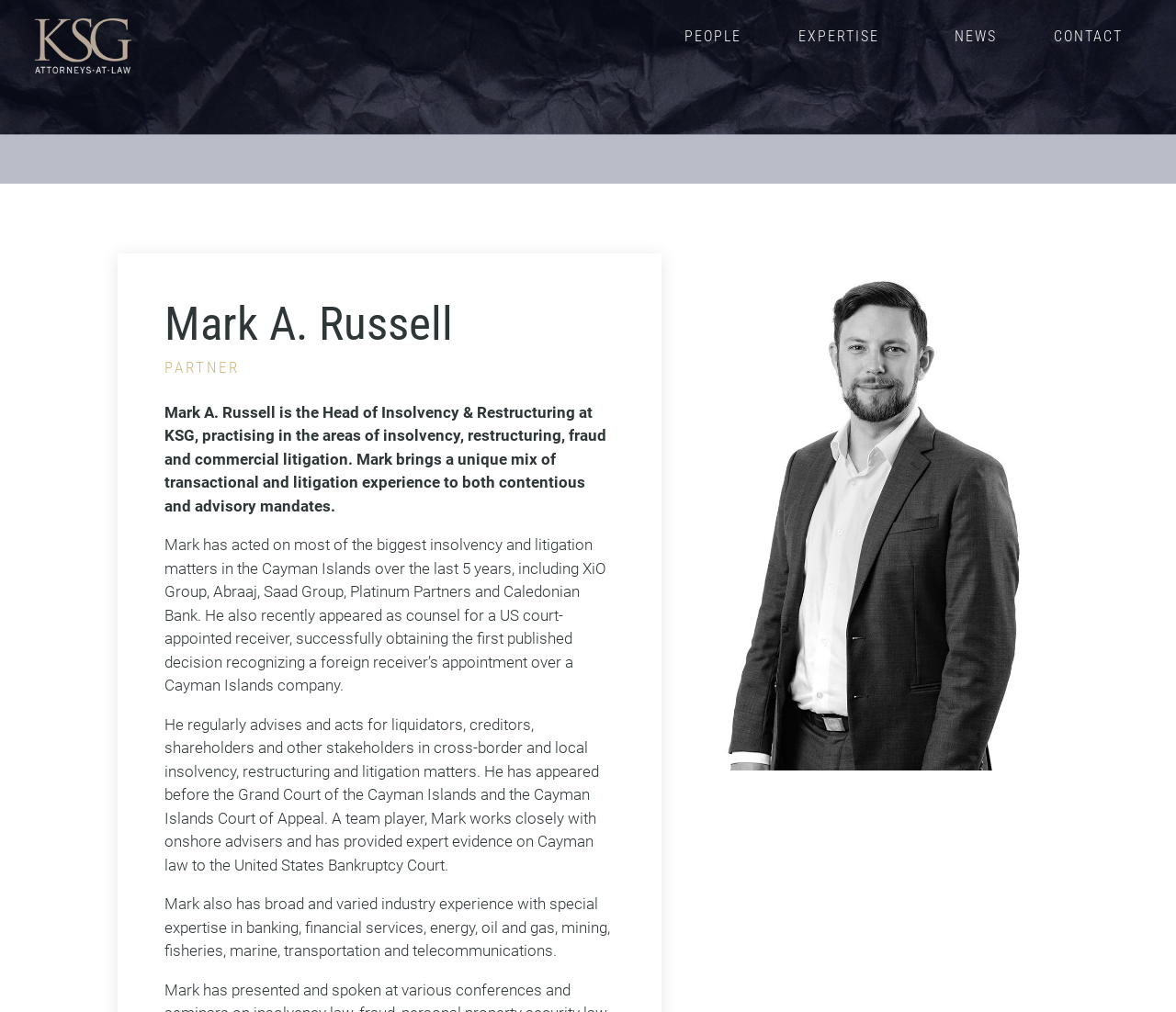What areas of law does Mark A. Russell practice?
Can you offer a detailed and complete answer to this question?

According to the webpage, Mark A. Russell 'practis[es] in the areas of insolvency, restructuring, fraud and commercial litigation' as stated in the StaticText element with ID 381.